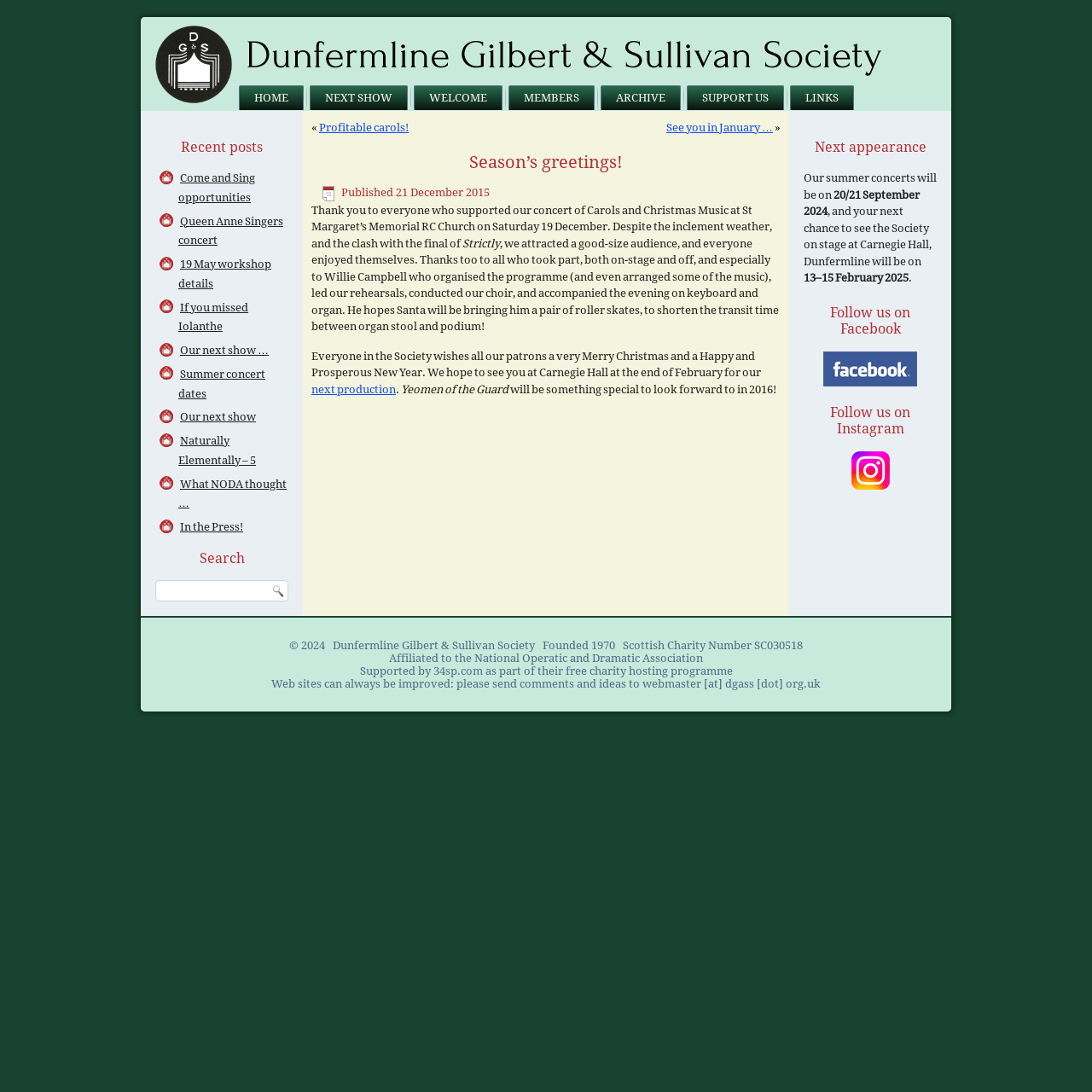Based on the description "In the Press!", find the bounding box of the specified UI element.

[0.165, 0.477, 0.223, 0.488]